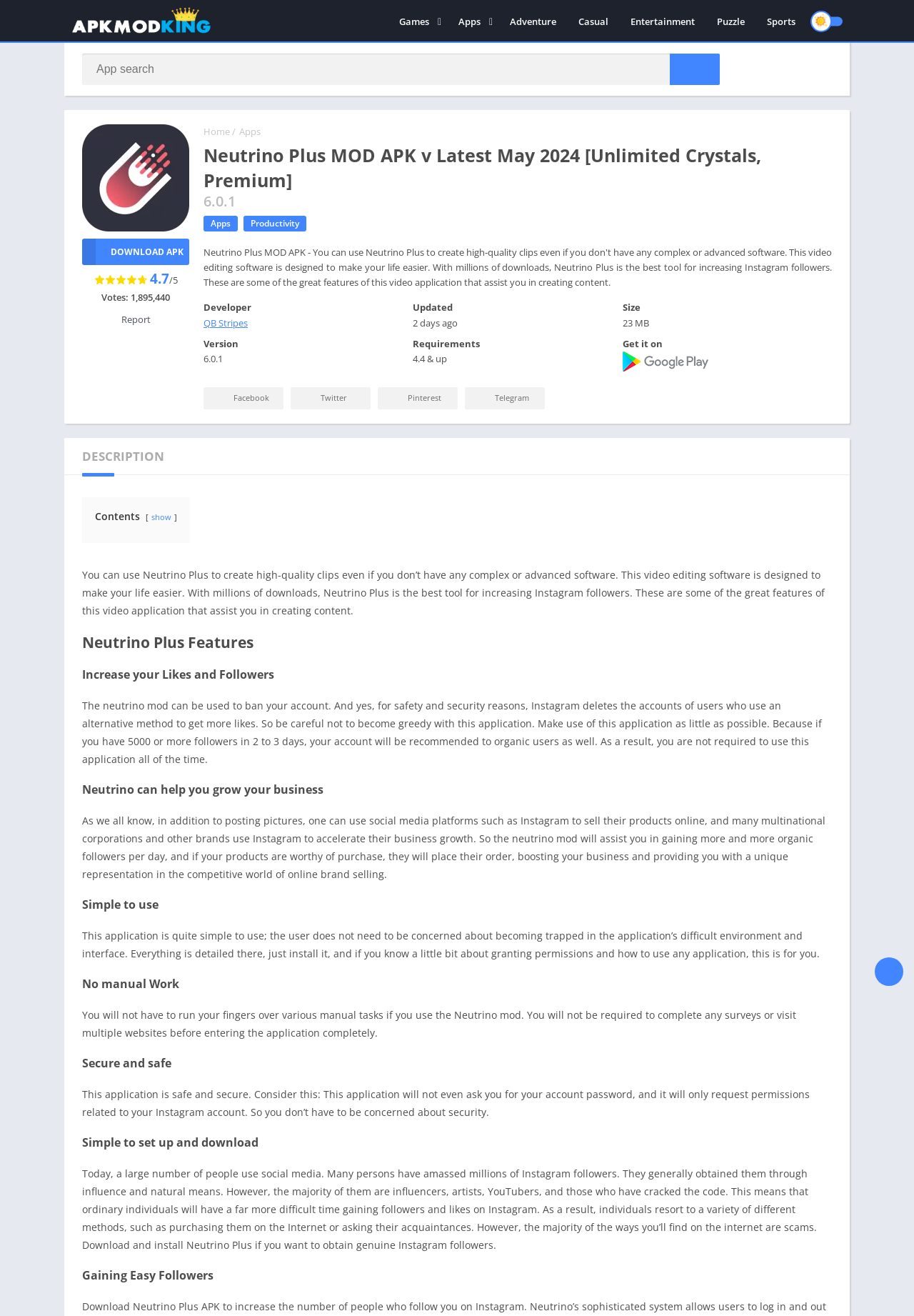What is the rating of the APK?
Examine the image and give a concise answer in one word or a short phrase.

4.7/5